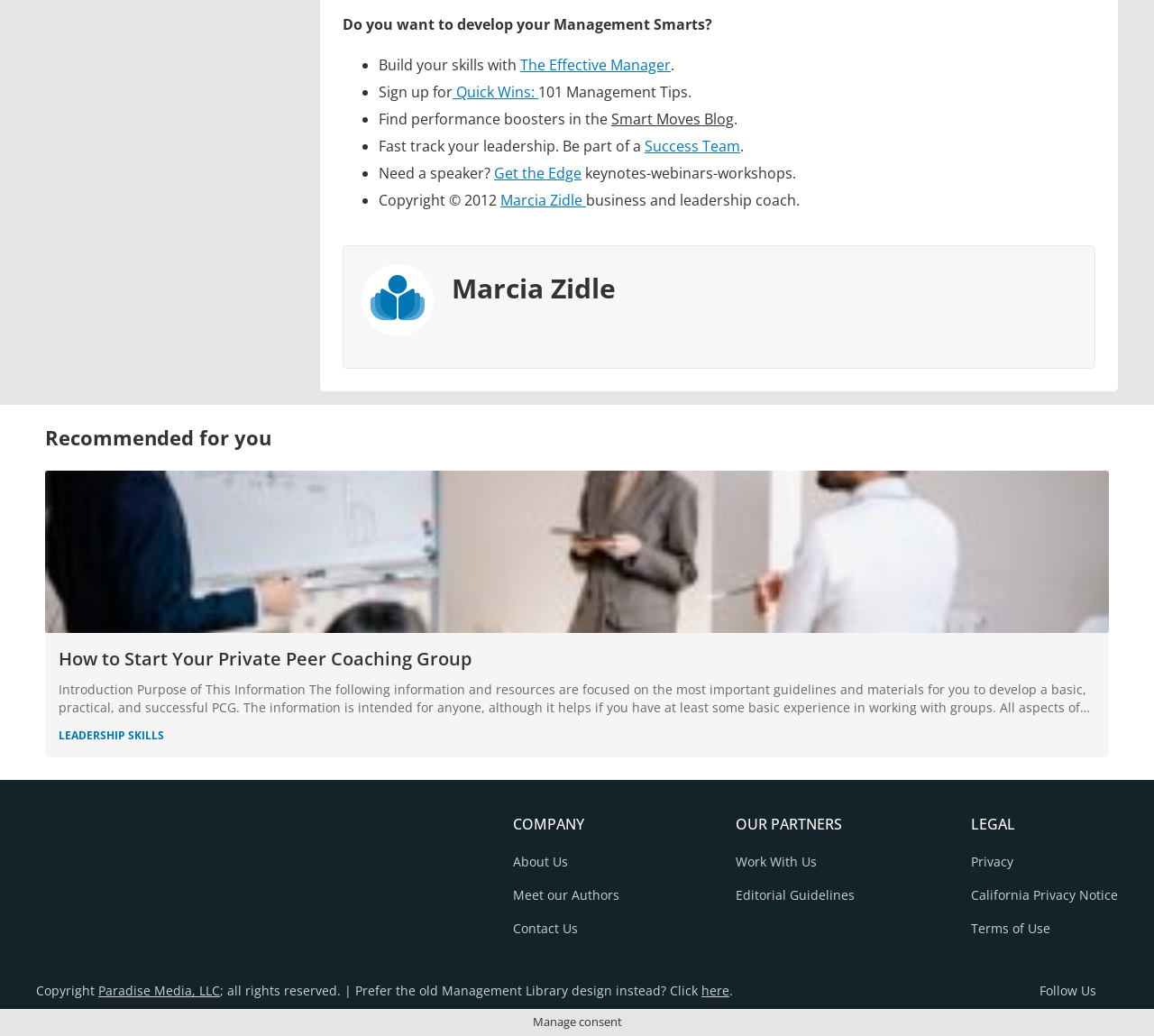Based on the image, provide a detailed response to the question:
What are the three main categories in the footer section?

The footer section of the webpage is divided into three main categories, namely COMPANY, OUR PARTNERS, and LEGAL, each with its own set of links and resources.